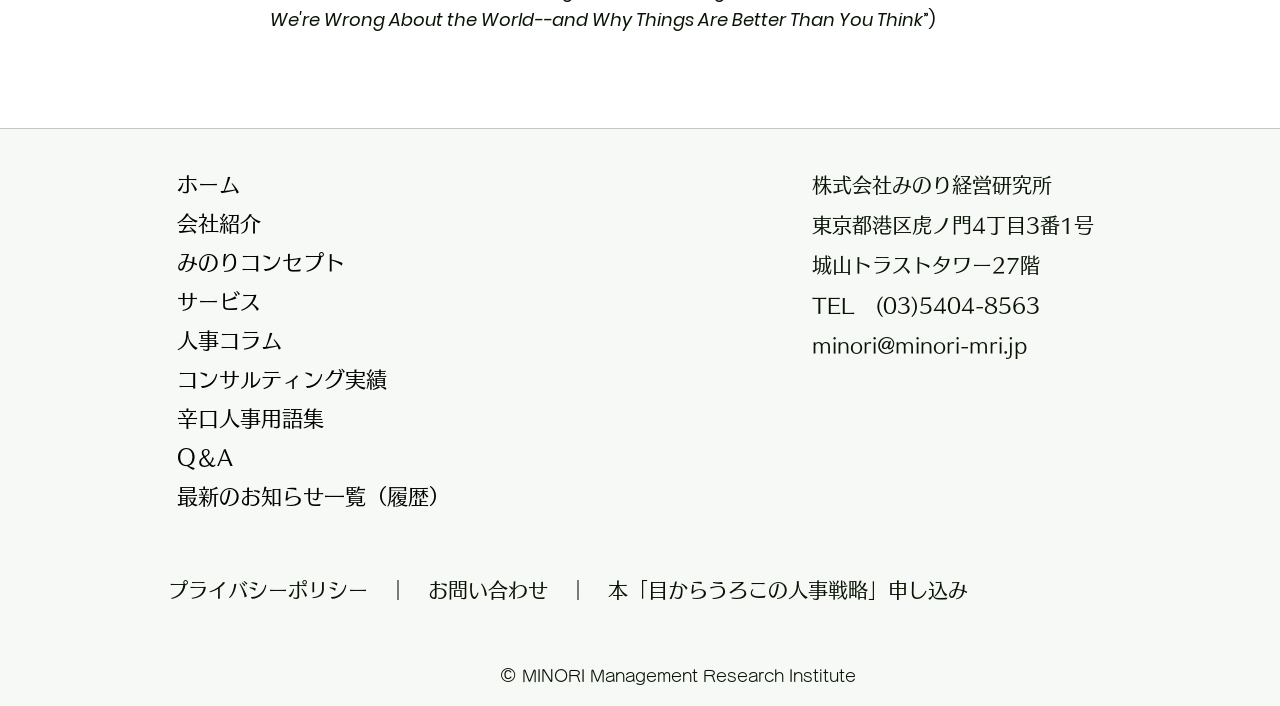Determine the bounding box coordinates for the area that should be clicked to carry out the following instruction: "Learn about differences between Geminis born in May and June".

None